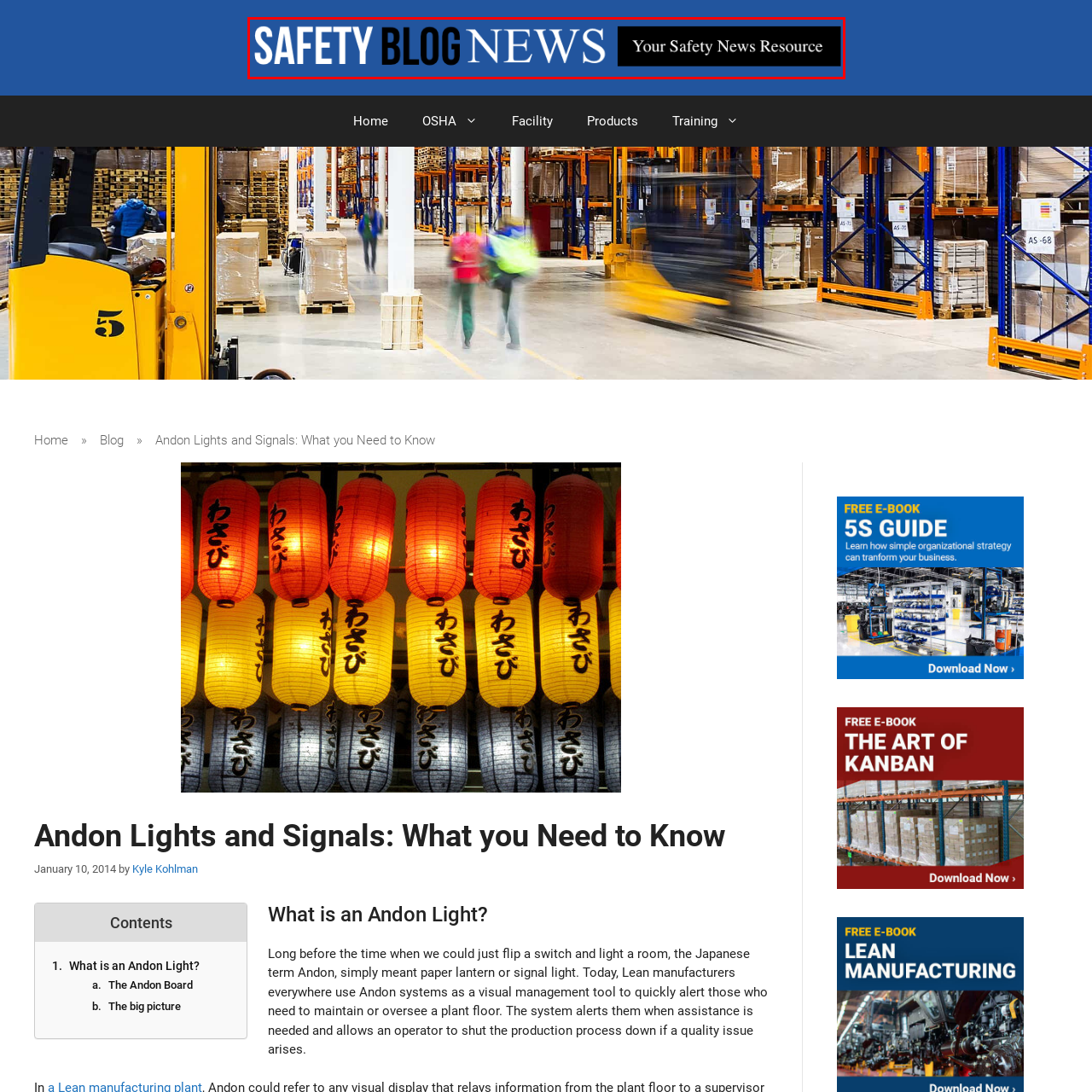Direct your attention to the area enclosed by the green rectangle and deliver a comprehensive answer to the subsequent question, using the image as your reference: 
What tone does the header set for the content?

The bold font title against a blue background in the header sets the tone for the content, suggesting that readers can expect relevant and critical information designed to enhance safety awareness and best practices in various environments, conveying a strong sense of urgency and importance.